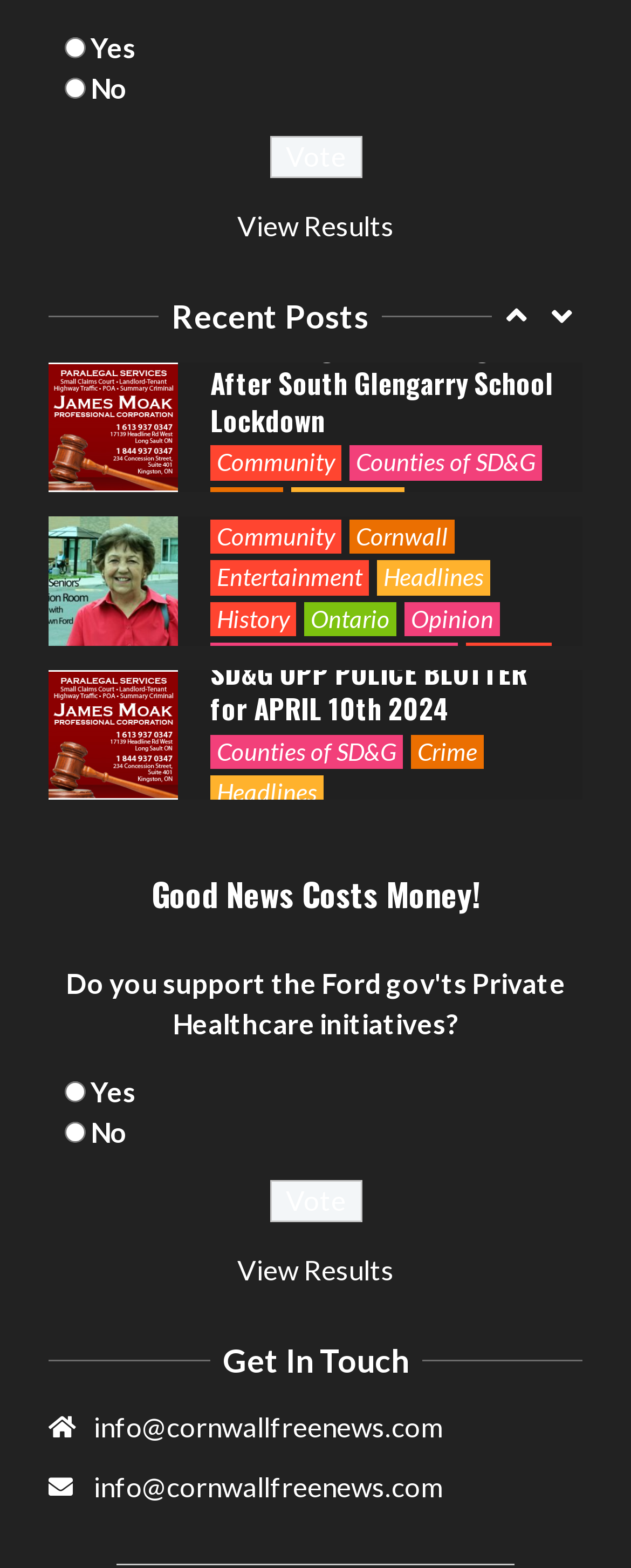Give a one-word or short phrase answer to the question: 
What categories are available in the top navigation menu?

Headlines, News, Ontario, etc.